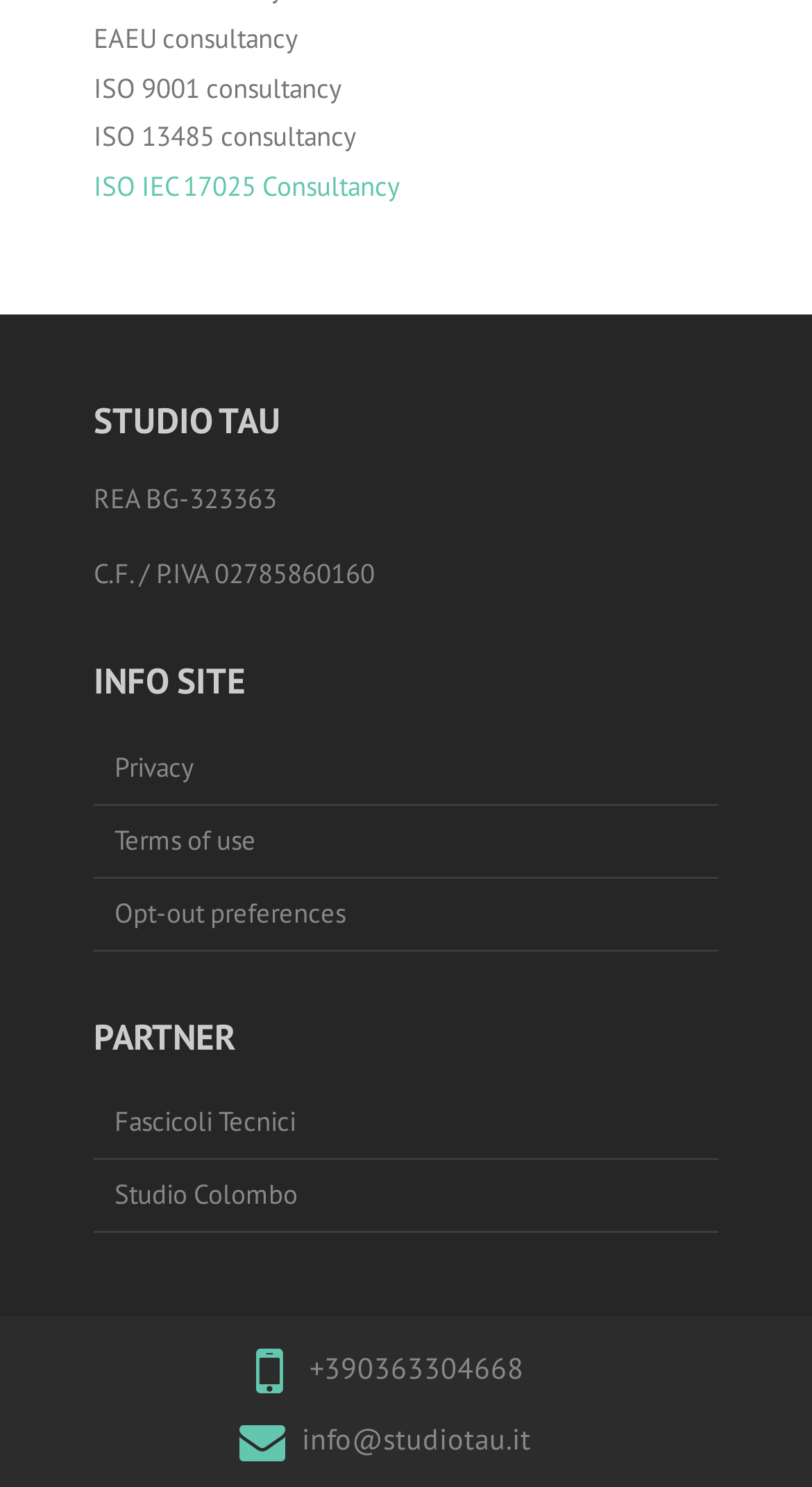Given the content of the image, can you provide a detailed answer to the question?
How many partners are listed?

In the PARTNER section, I counted two links: Fascicoli Tecnici and Studio Colombo, which I assume are the company's partners.